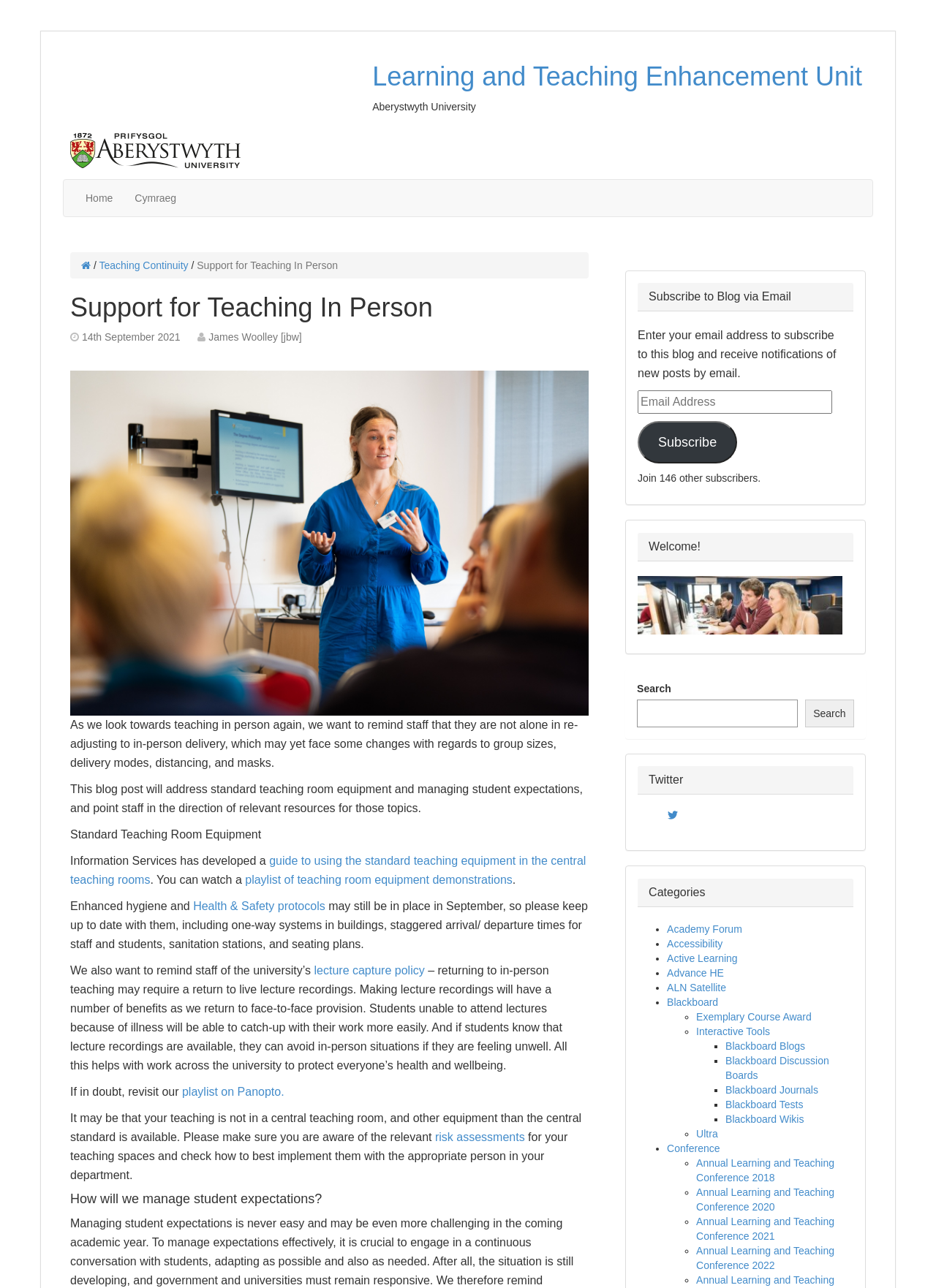Point out the bounding box coordinates of the section to click in order to follow this instruction: "Click on the 'Home' link".

[0.08, 0.14, 0.132, 0.168]